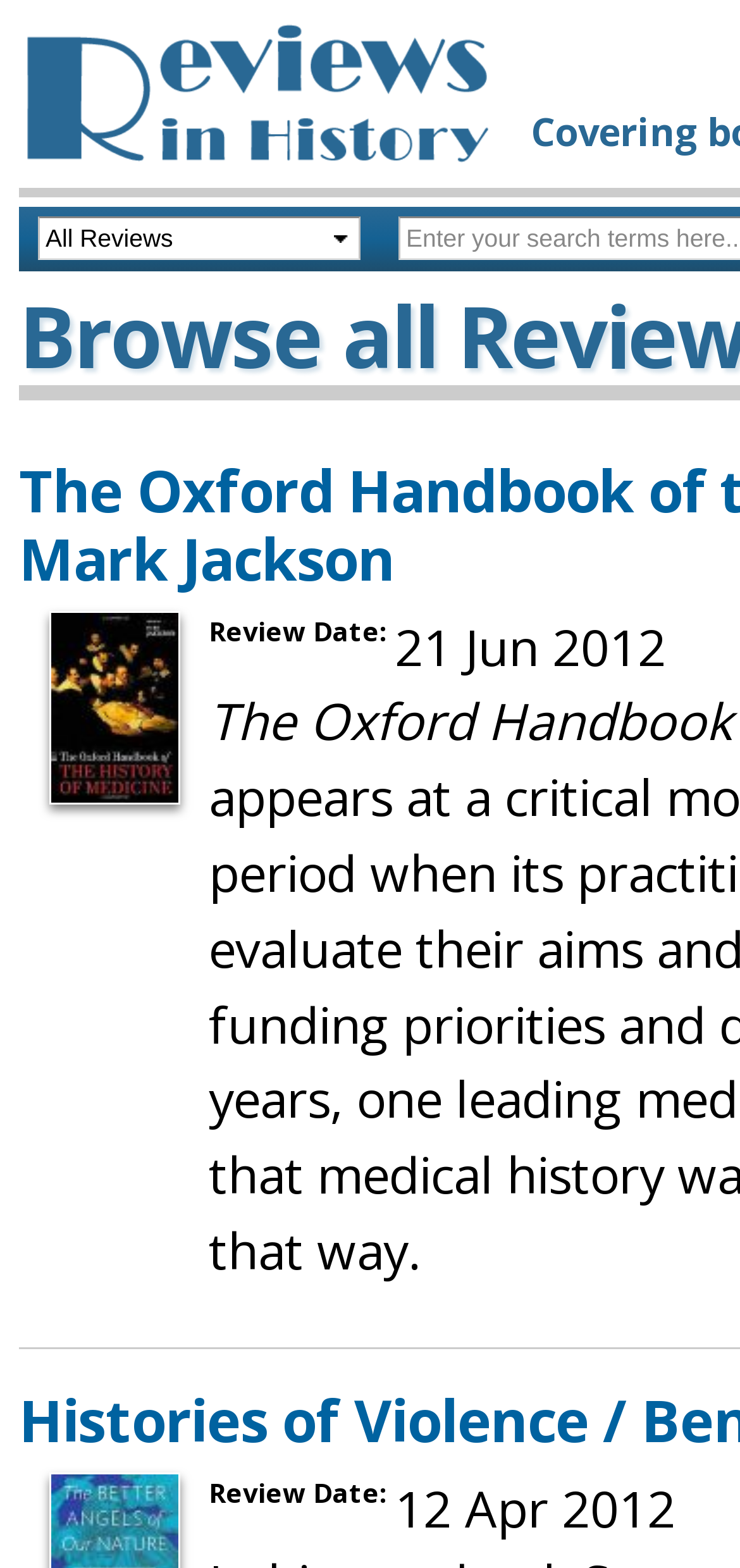Is the combobox expanded?
Based on the visual, give a brief answer using one word or a short phrase.

No